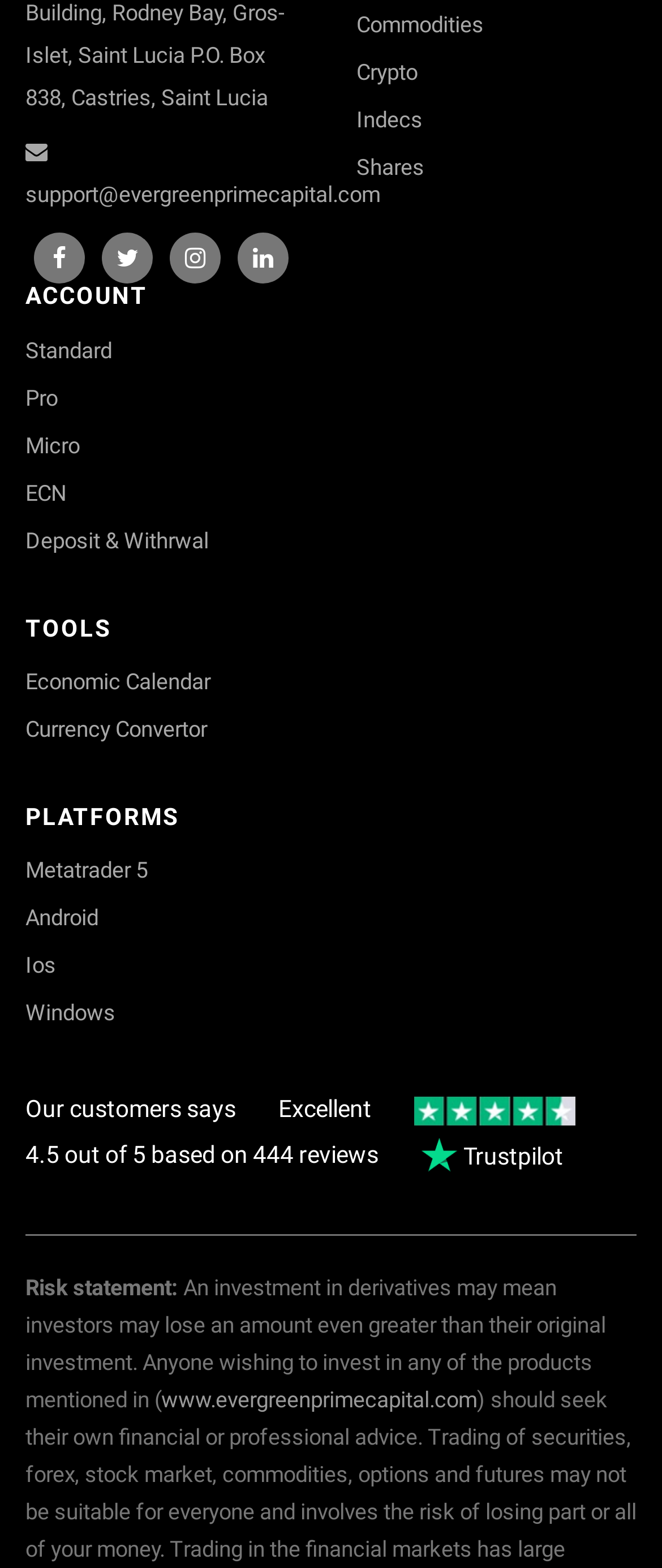Please determine the bounding box coordinates for the UI element described as: "Deposit & Withrwal".

[0.077, 0.33, 0.962, 0.36]